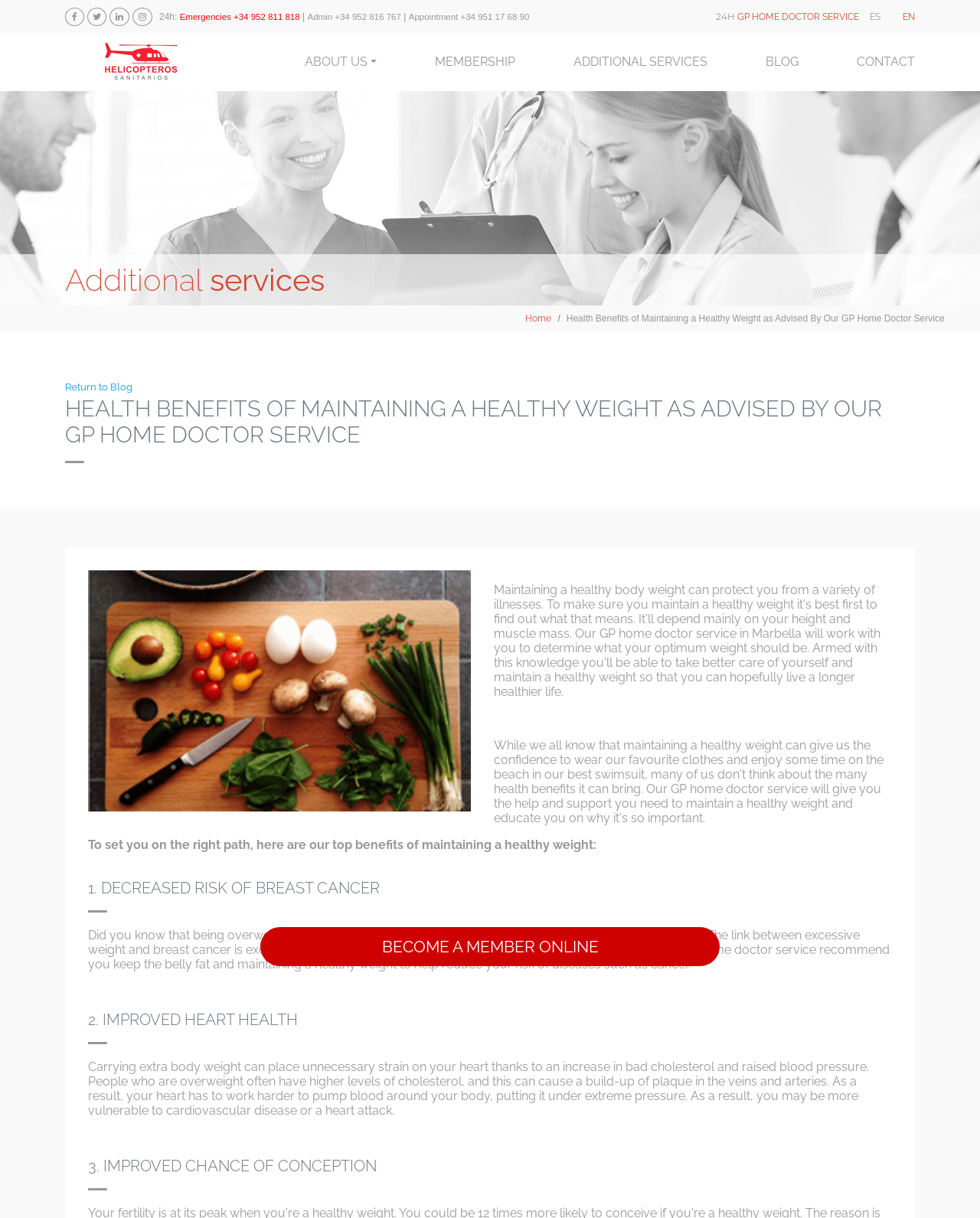Based on the image, give a detailed response to the question: What is the recommended action to reduce the risk of breast cancer?

I found the recommended action to reduce the risk of breast cancer by reading the text that explains the link between excessive weight and breast cancer, and how maintaining a healthy weight can help reduce the risk of diseases such as cancer.